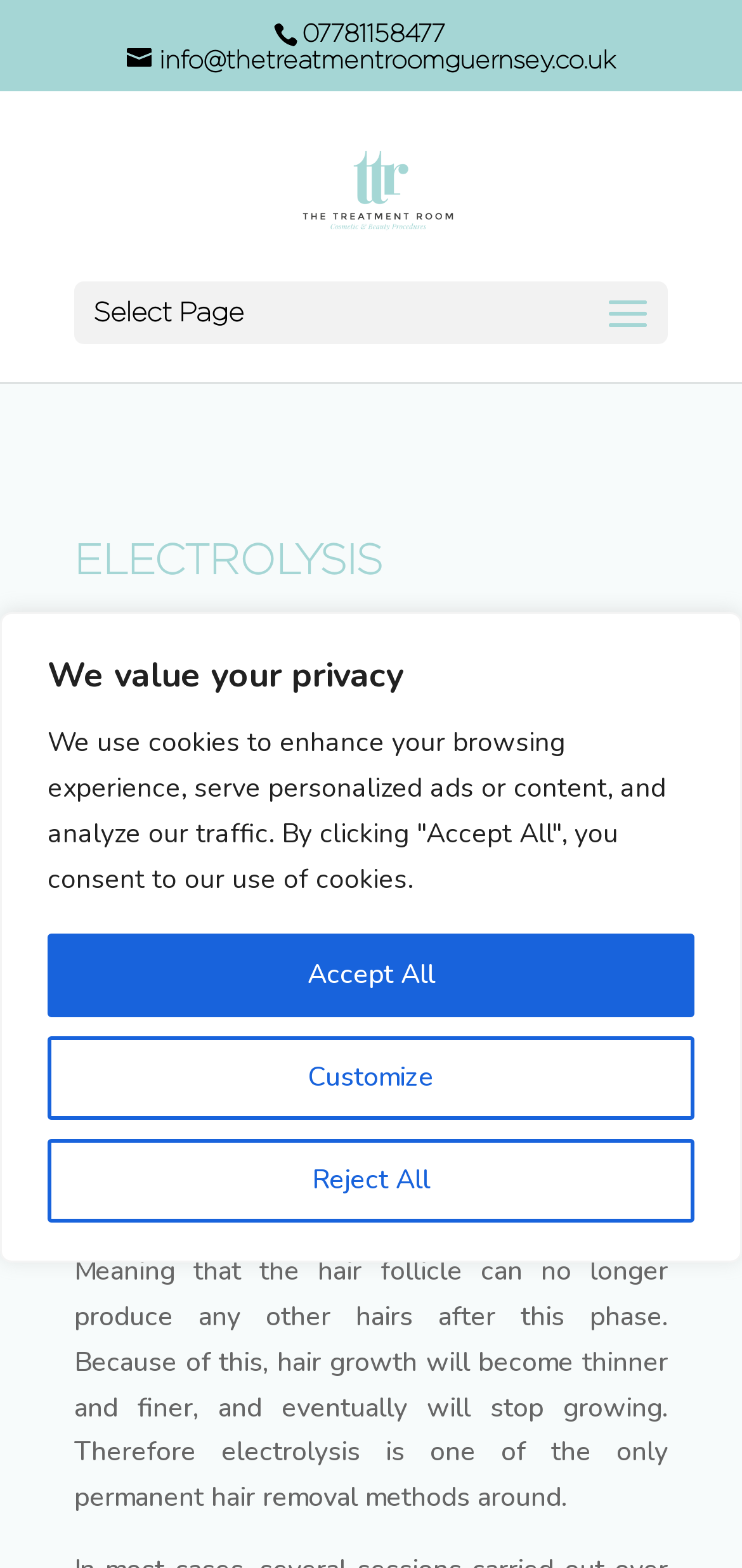What is the phone number on the webpage?
Based on the image, please offer an in-depth response to the question.

I found the phone number by looking at the static text elements on the webpage, and I saw that the element with the text '07781158477' is located at the top of the page, which is a common location for contact information.